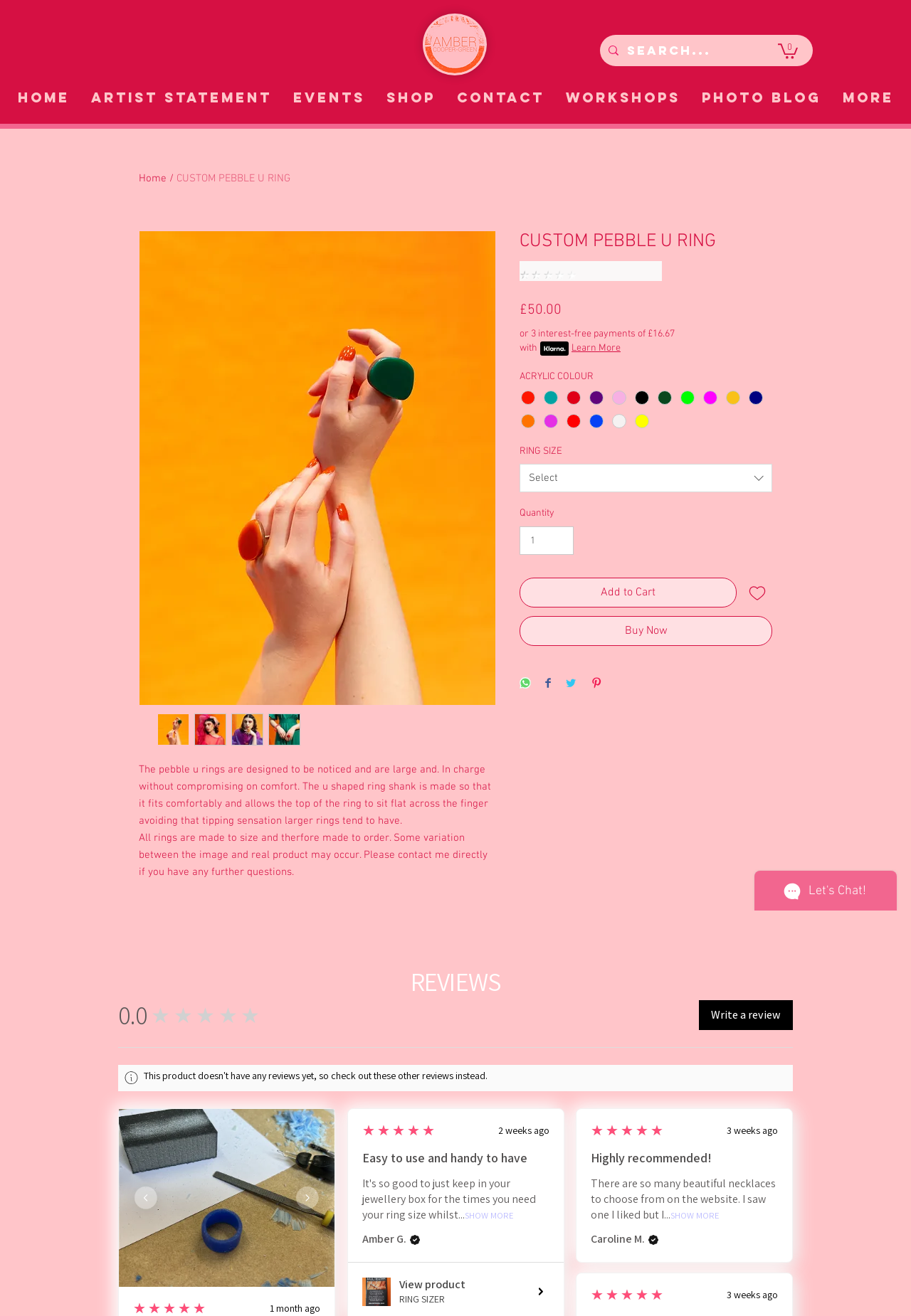Bounding box coordinates should be in the format (top-left x, top-left y, bottom-right x, bottom-right y) and all values should be floating point numbers between 0 and 1. Determine the bounding box coordinate for the UI element described as: alt="Thumbnail: CUSTOM PEBBLE U RING"

[0.295, 0.542, 0.33, 0.567]